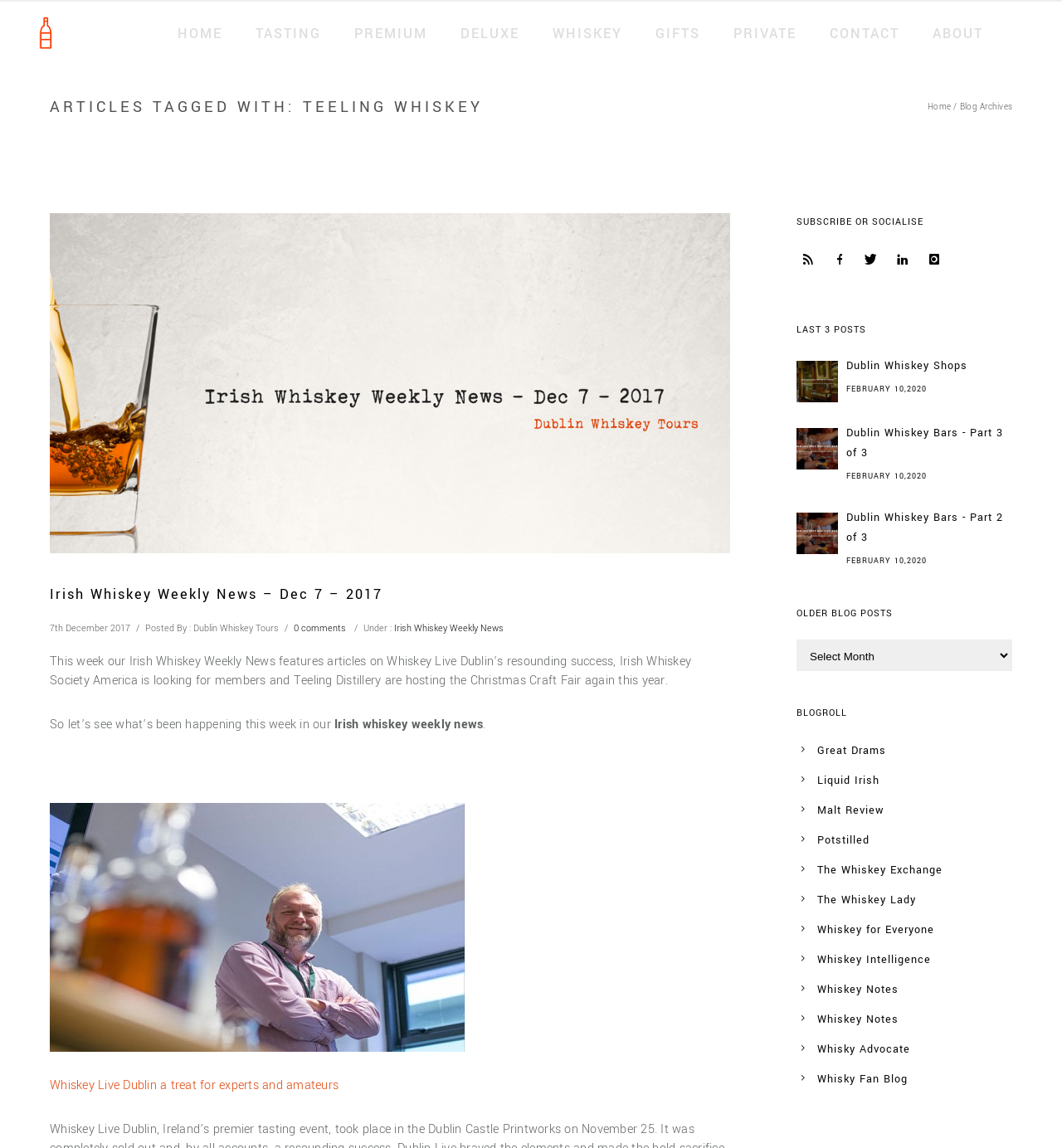Please determine the bounding box coordinates of the clickable area required to carry out the following instruction: "Click on the HOME link". The coordinates must be four float numbers between 0 and 1, represented as [left, top, right, bottom].

[0.152, 0.021, 0.225, 0.038]